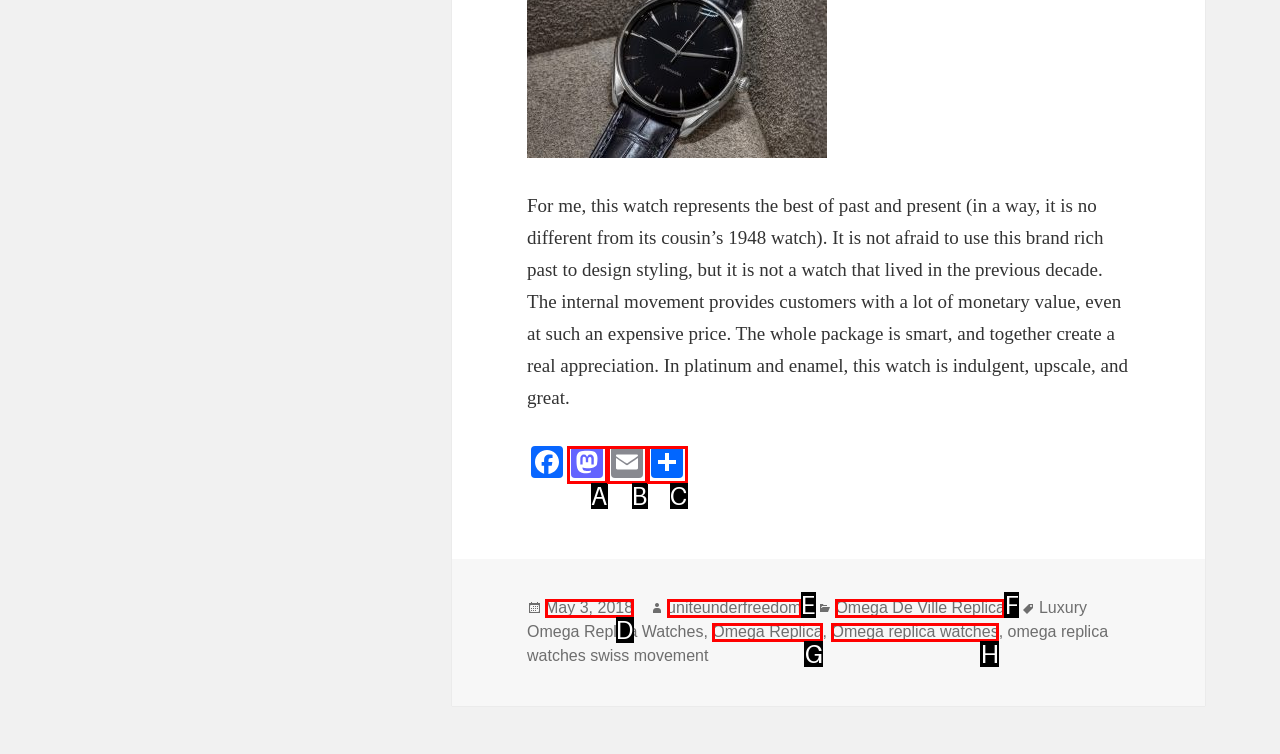Which lettered option matches the following description: Omega Replica
Provide the letter of the matching option directly.

G